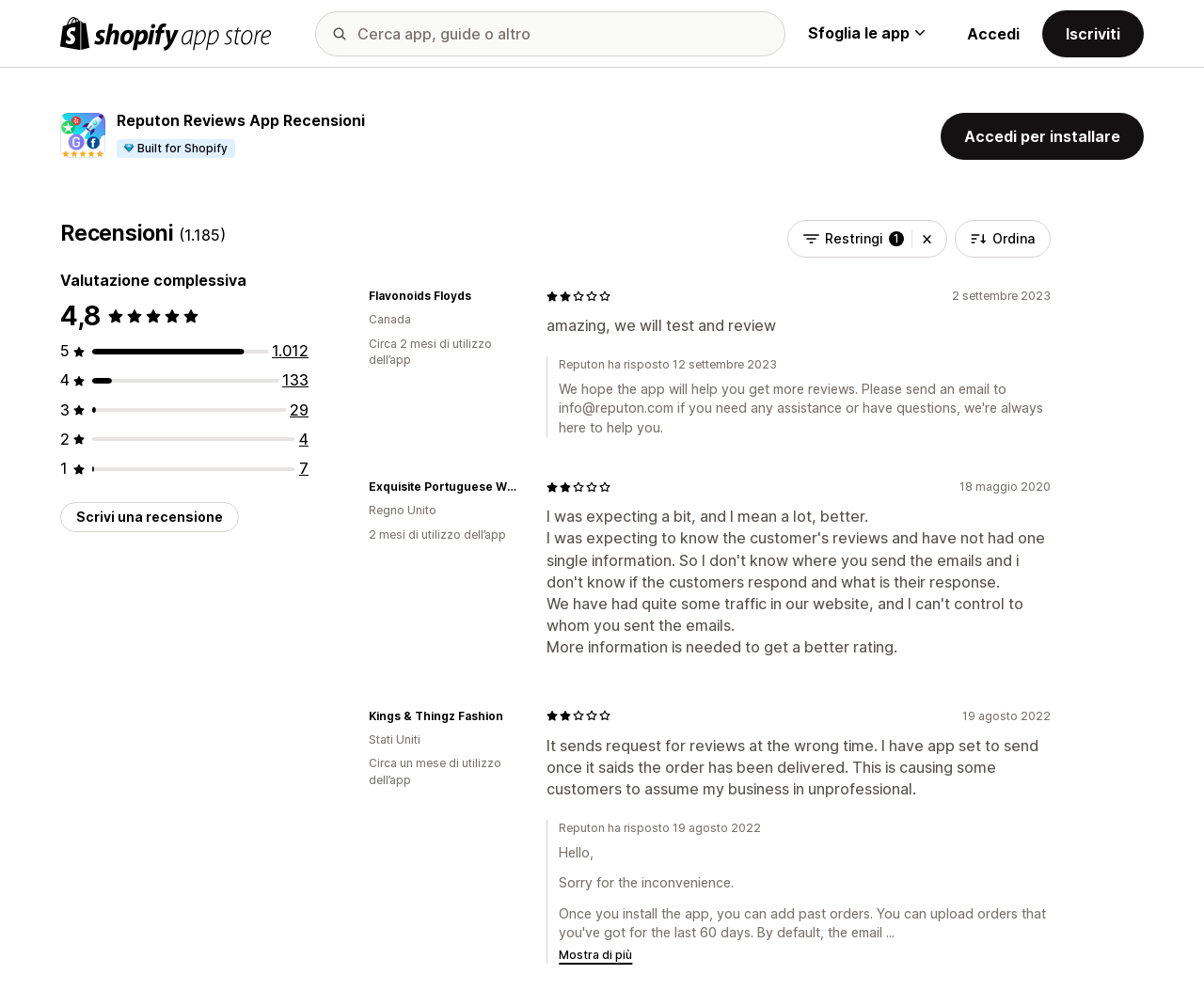Answer the question below using just one word or a short phrase: 
How many total reviews are there?

1012